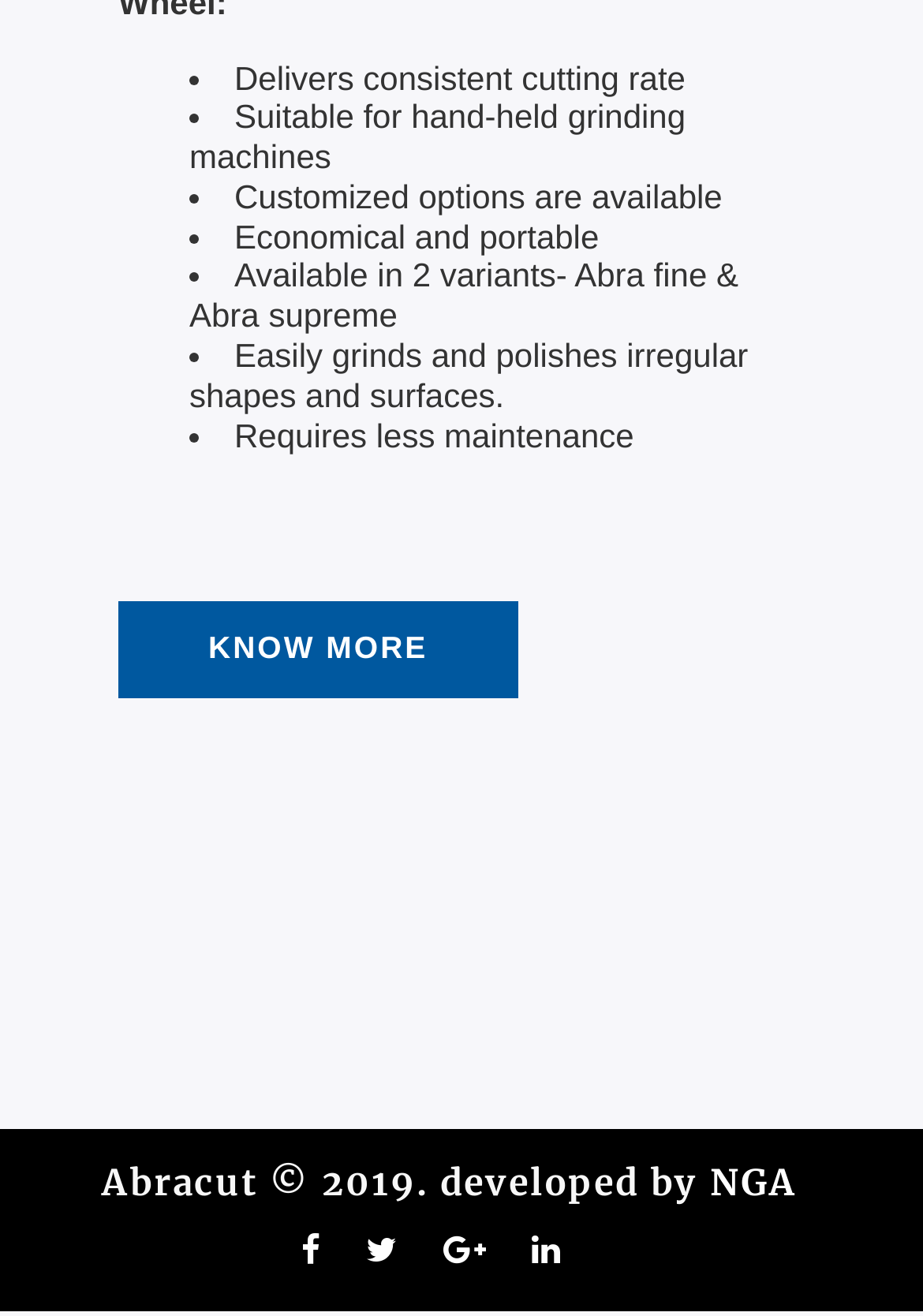From the element description: "Know More", extract the bounding box coordinates of the UI element. The coordinates should be expressed as four float numbers between 0 and 1, in the order [left, top, right, bottom].

[0.128, 0.461, 0.561, 0.534]